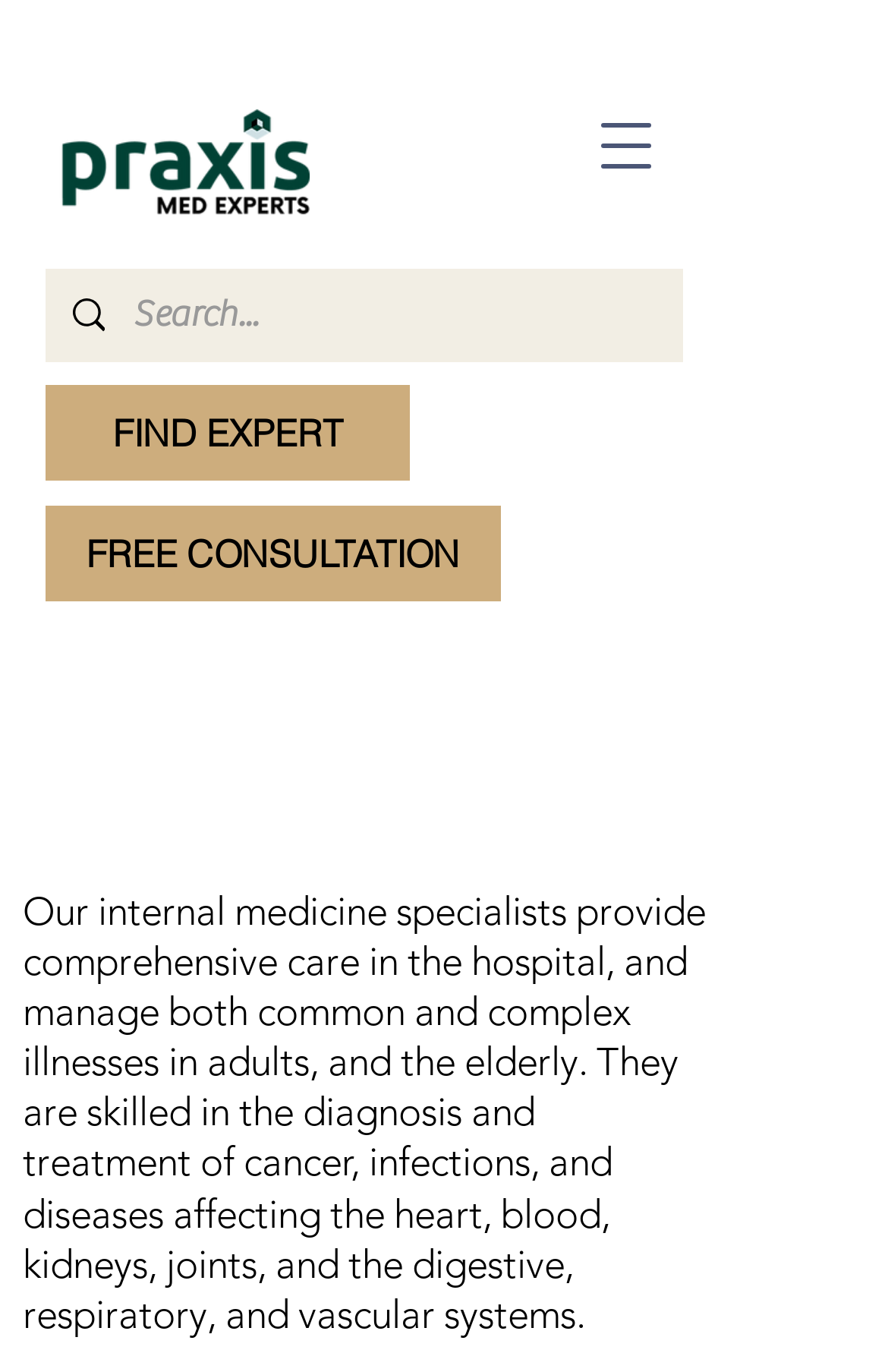Identify and provide the bounding box for the element described by: "FIND EXPERT".

[0.051, 0.281, 0.462, 0.35]